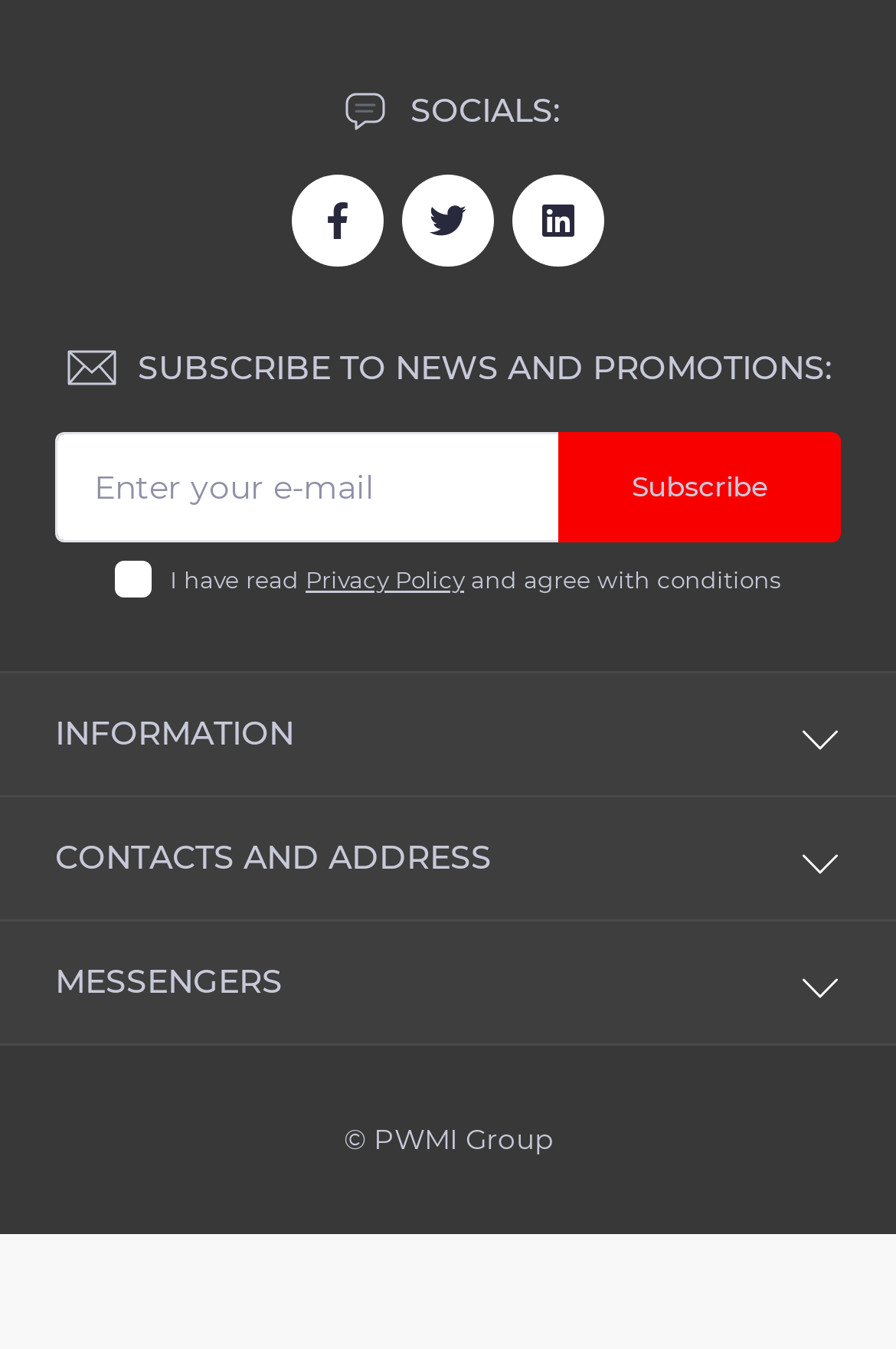Answer this question in one word or a short phrase: How many social media links are there?

3